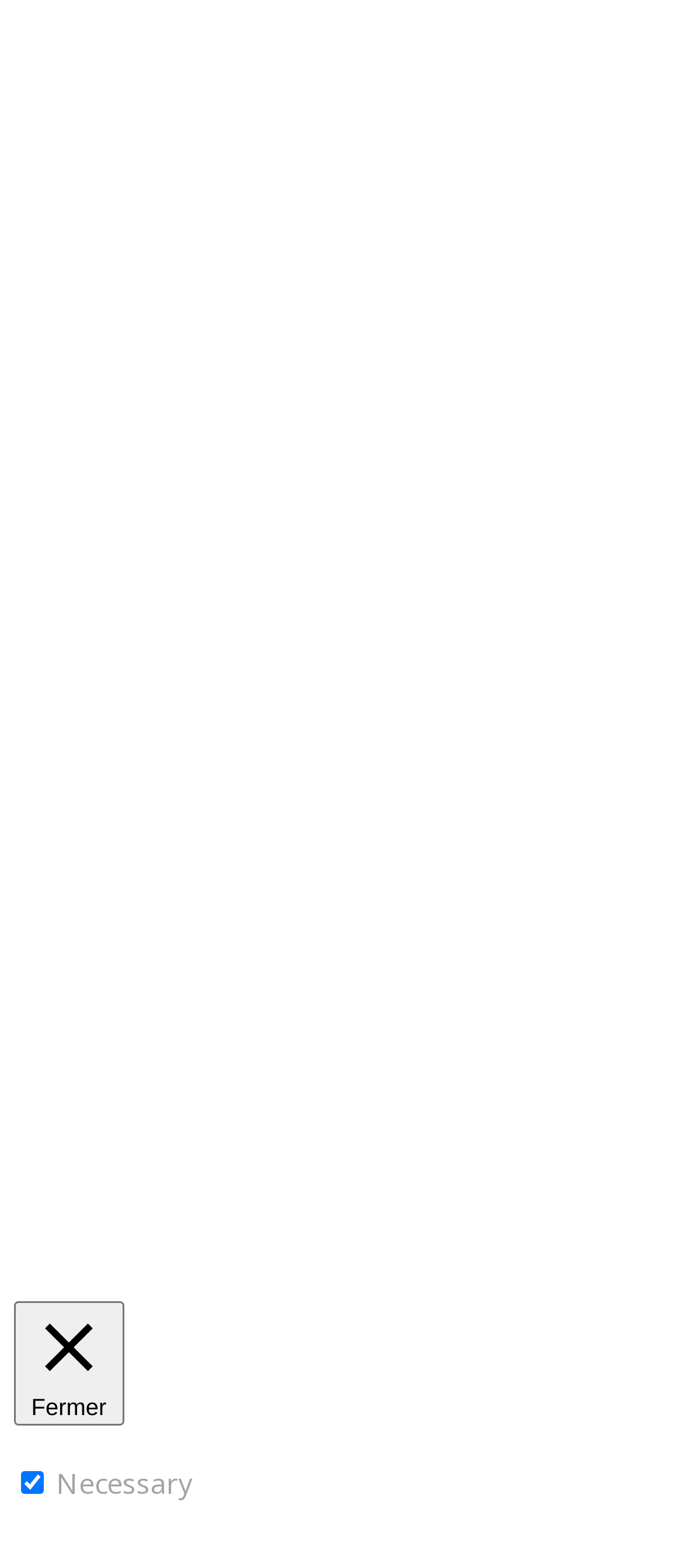Please determine the bounding box coordinates of the section I need to click to accomplish this instruction: "Go to 'Accessibility'".

None